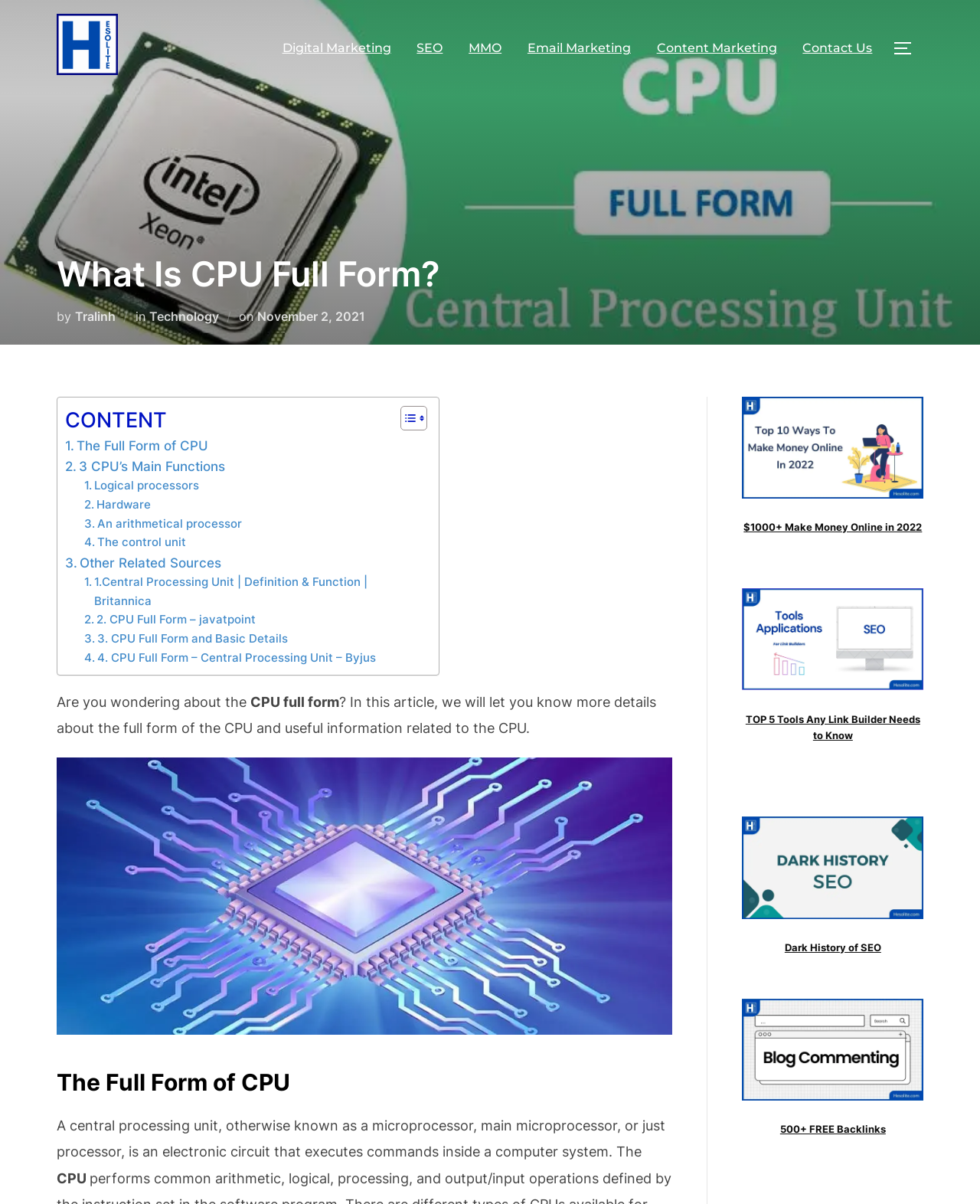Provide the bounding box coordinates of the UI element that matches the description: "November 2, 2021November 2, 2021".

[0.262, 0.256, 0.372, 0.269]